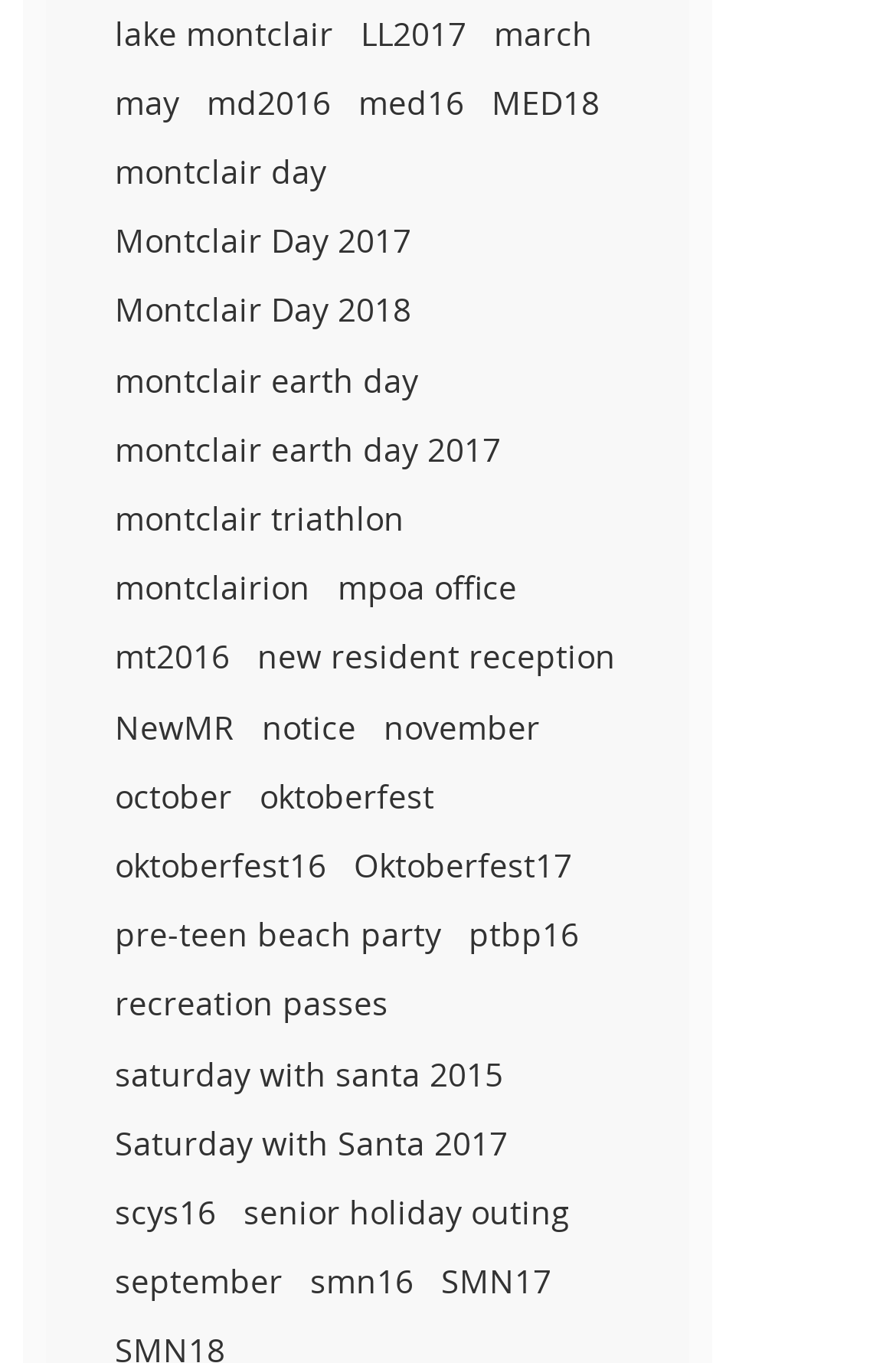Using the format (top-left x, top-left y, bottom-right x, bottom-right y), provide the bounding box coordinates for the described UI element. All values should be floating point numbers between 0 and 1: montclair earth day 2017

[0.128, 0.315, 0.559, 0.346]